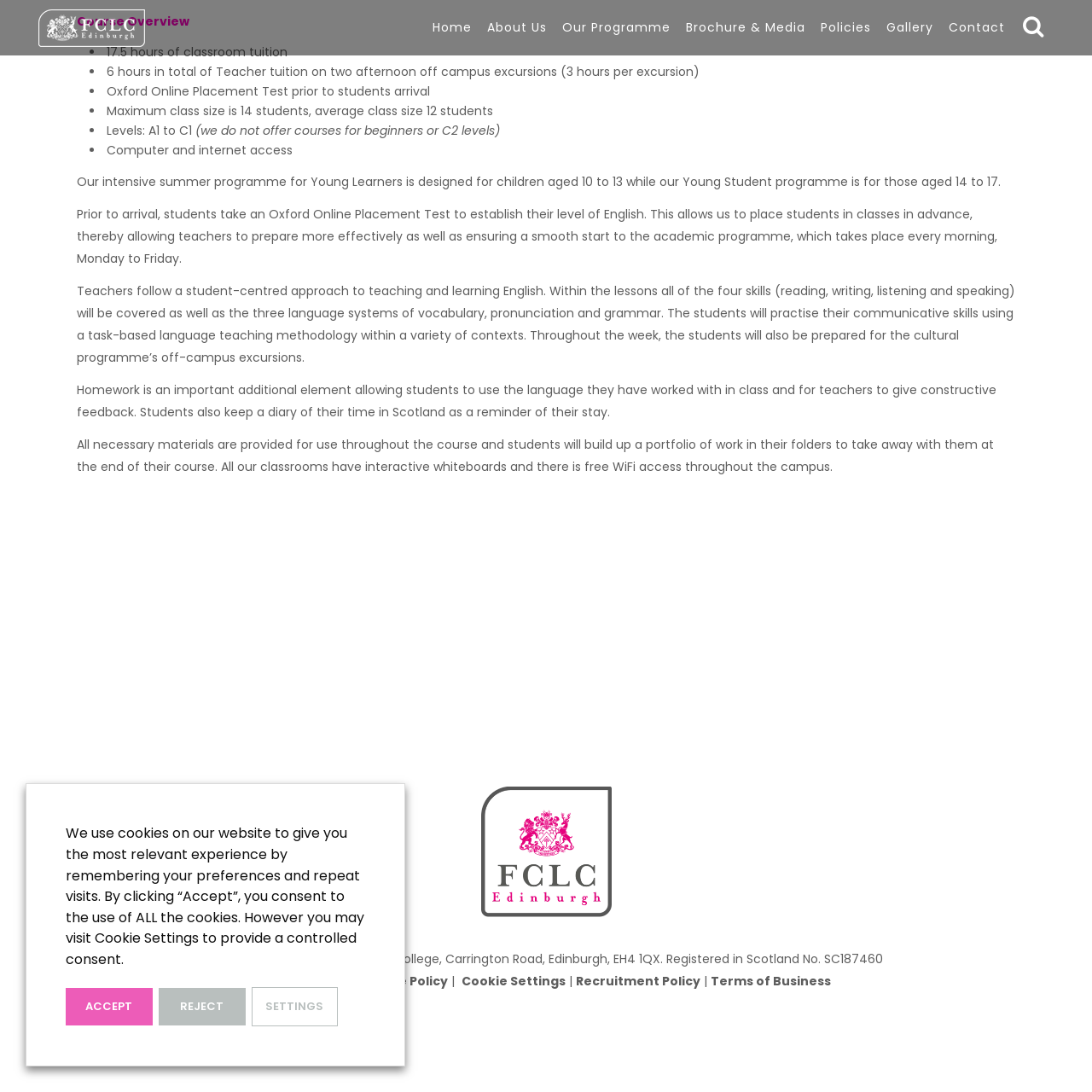What is the purpose of the Oxford Online Placement Test?
Give a detailed response to the question by analyzing the screenshot.

The webpage states that students take an Oxford Online Placement Test prior to arrival, which allows the school to establish their level of English and place them in classes in advance, thereby allowing teachers to prepare more effectively.